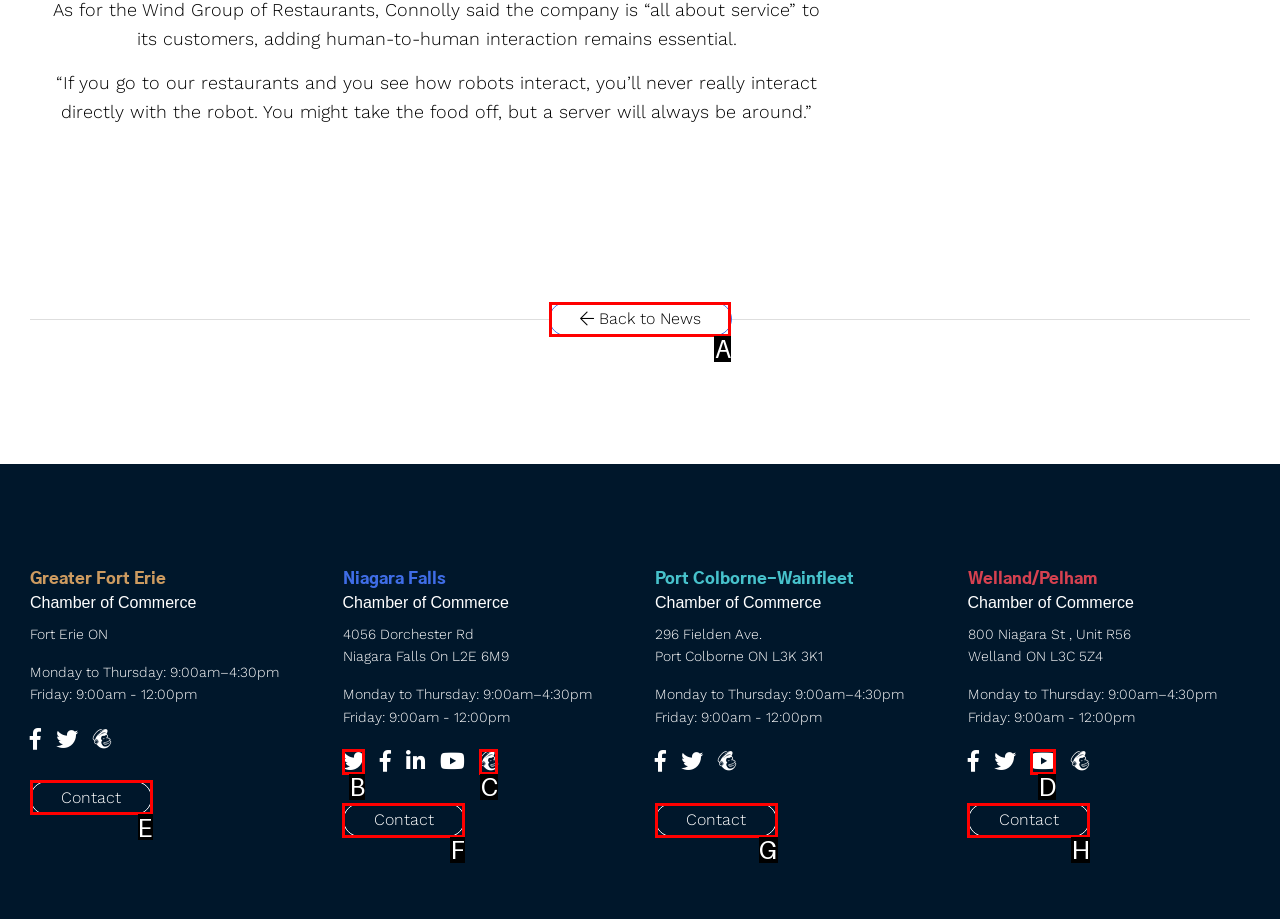Point out the option that needs to be clicked to fulfill the following instruction: Go back to News
Answer with the letter of the appropriate choice from the listed options.

A